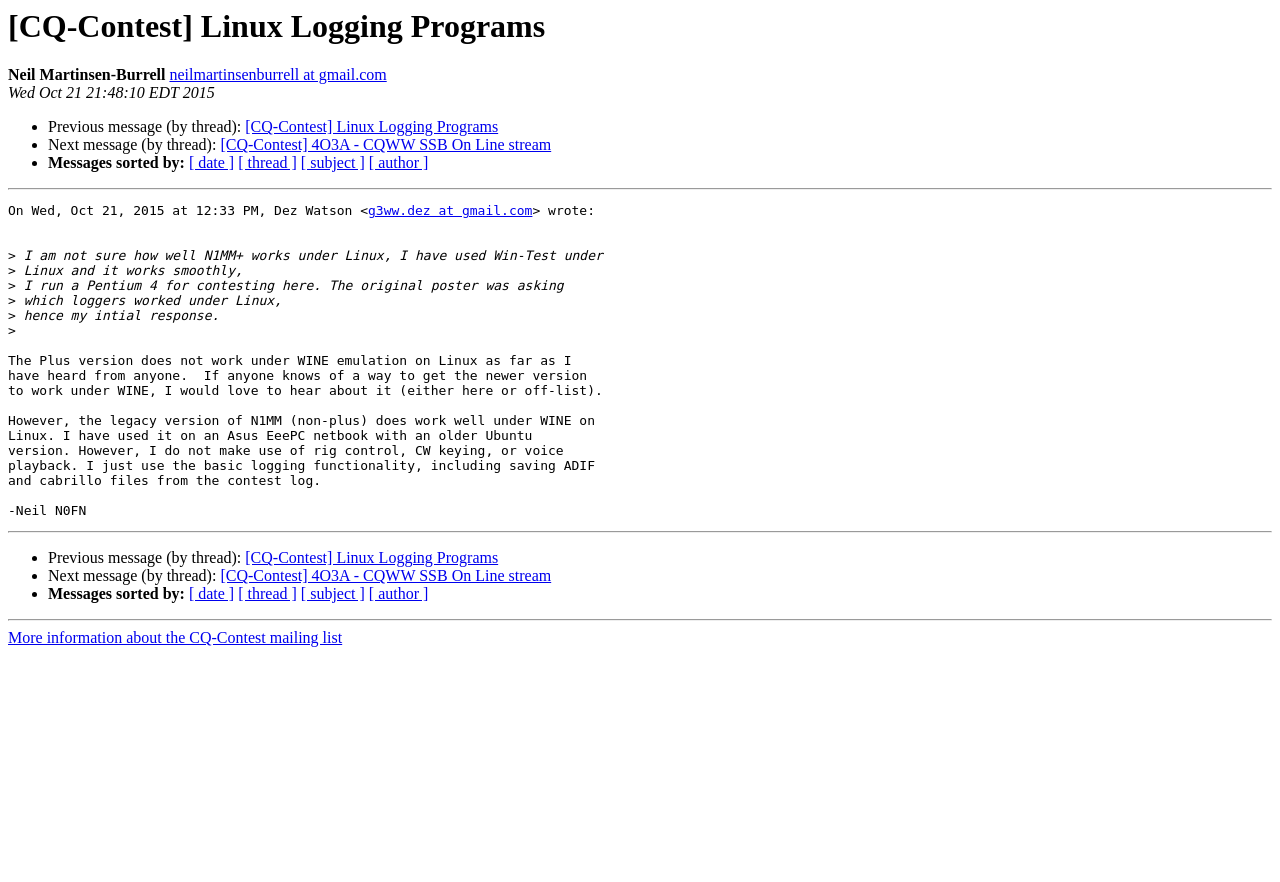Refer to the element description [ subject ] and identify the corresponding bounding box in the screenshot. Format the coordinates as (top-left x, top-left y, bottom-right x, bottom-right y) with values in the range of 0 to 1.

[0.235, 0.175, 0.285, 0.194]